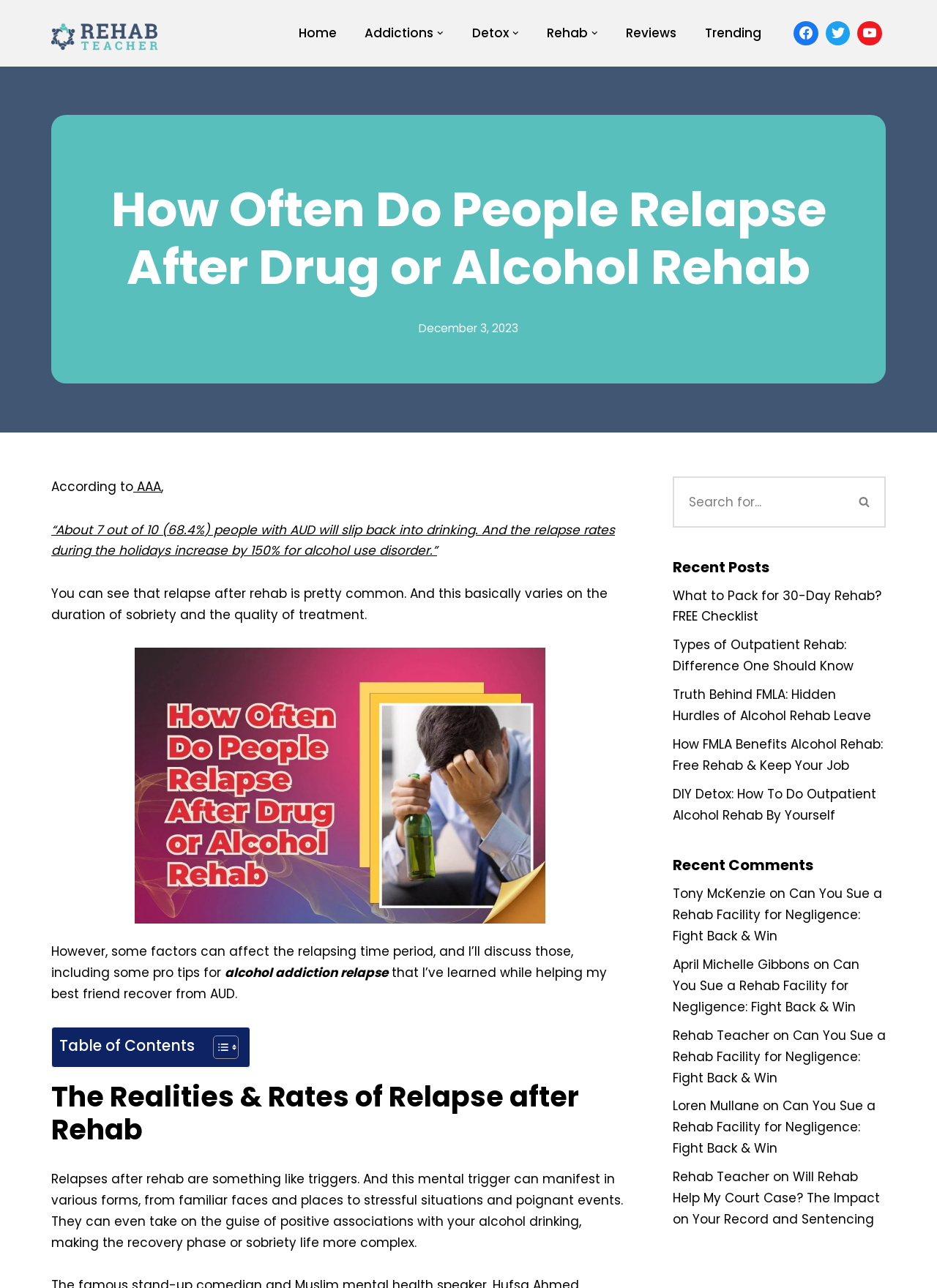How many recent posts are listed?
Please interpret the details in the image and answer the question thoroughly.

The webpage lists 5 recent posts, which are 'What to Pack for 30-Day Rehab? FREE Checklist', 'Types of Outpatient Rehab: Difference One Should Know', 'Truth Behind FMLA: Hidden Hurdles of Alcohol Rehab Leave', 'How FMLA Benefits Alcohol Rehab: Free Rehab & Keep Your Job', and 'DIY Detox: How To Do Outpatient Alcohol Rehab By Yourself'.